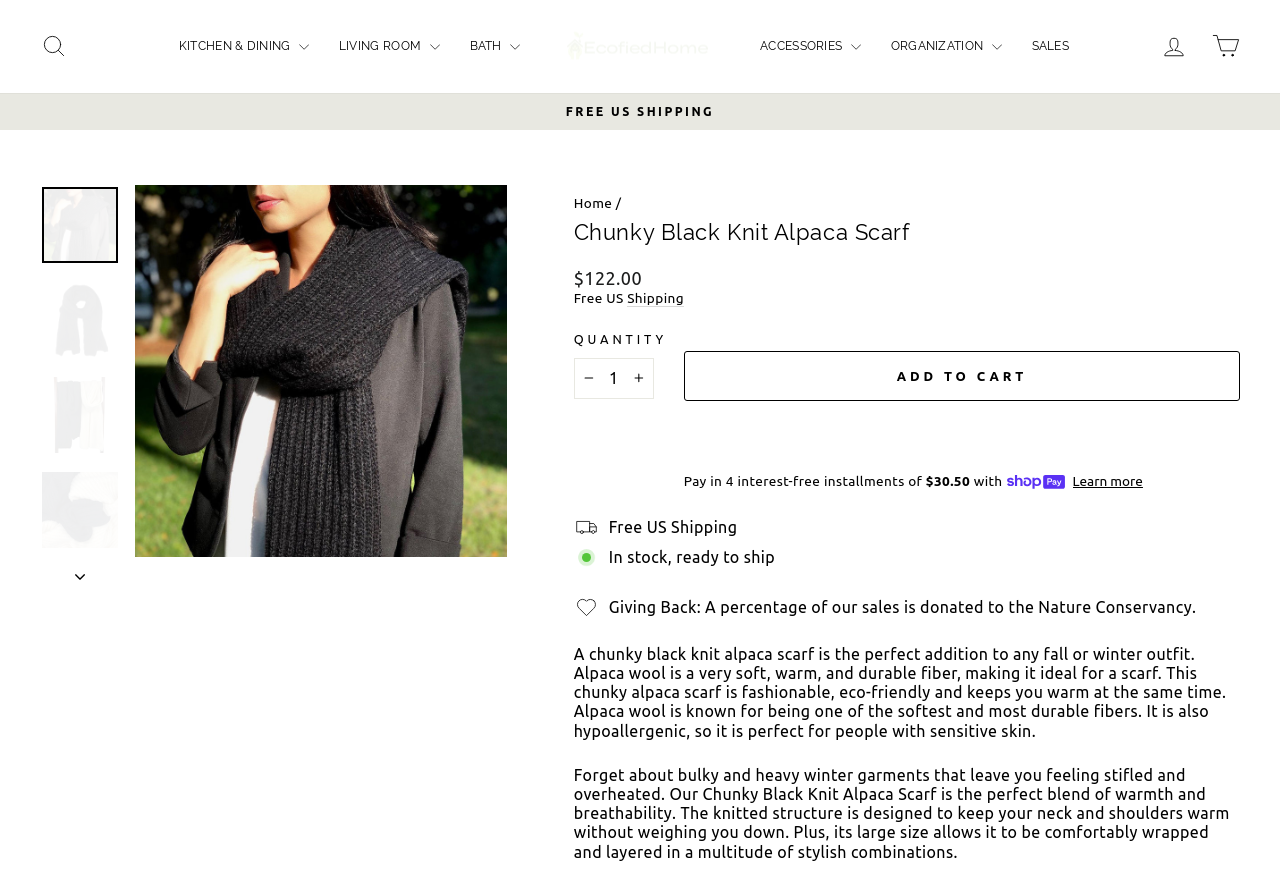Locate the bounding box coordinates of the clickable area to execute the instruction: "Learn more about Shop Pay". Provide the coordinates as four float numbers between 0 and 1, represented as [left, top, right, bottom].

[0.838, 0.538, 0.893, 0.556]